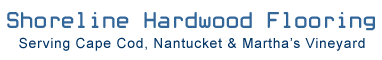What is the company's approach to hardwood flooring?
Provide a detailed and extensive answer to the question.

The overall design of the logo and tagline emphasizes the company's commitment to quality and its eco-conscious approach, making it a trustworthy choice for customers in the region seeking hardwood flooring options.